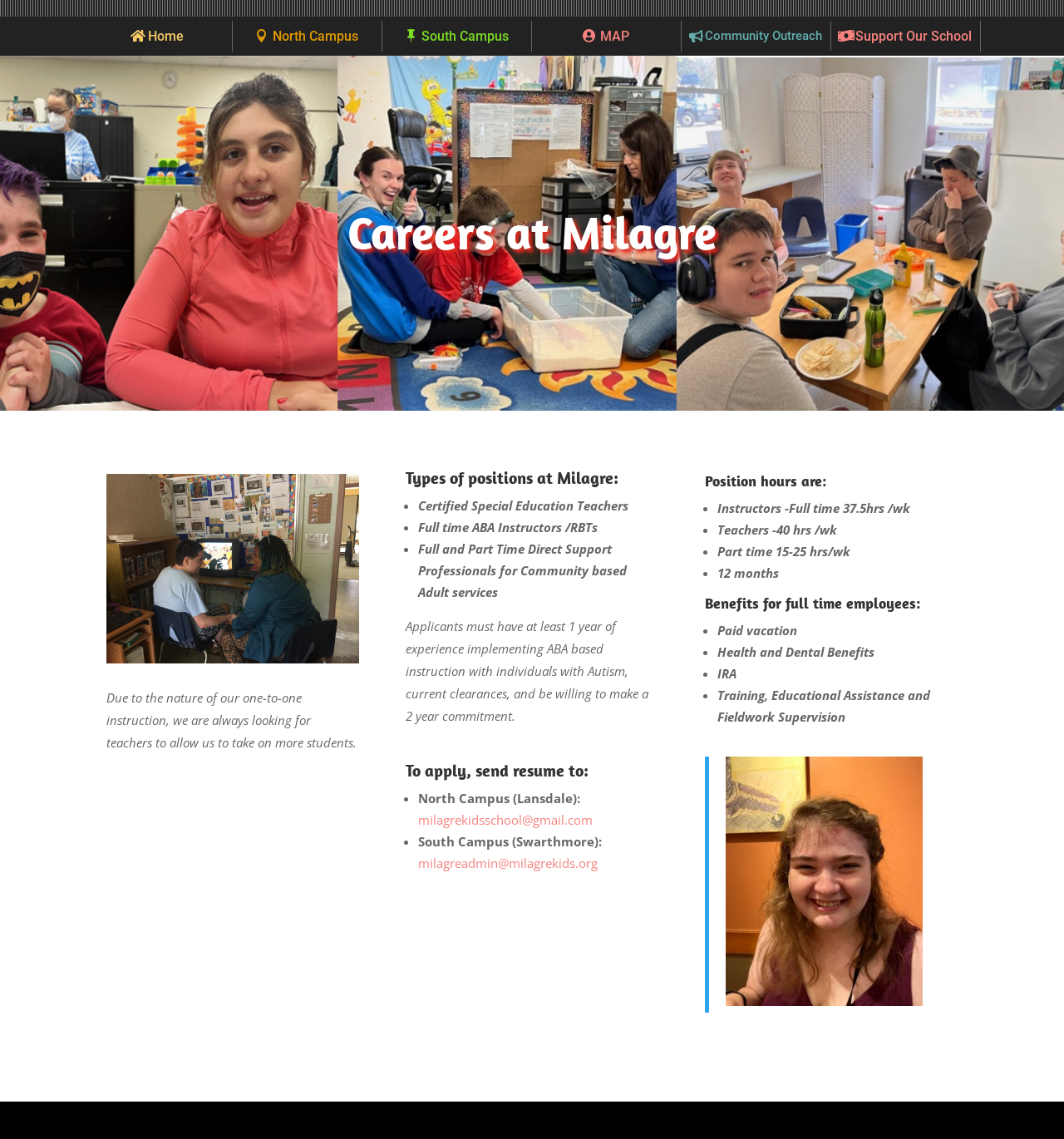Please specify the bounding box coordinates of the element that should be clicked to execute the given instruction: 'Apply to South Campus'. Ensure the coordinates are four float numbers between 0 and 1, expressed as [left, top, right, bottom].

[0.393, 0.75, 0.562, 0.765]